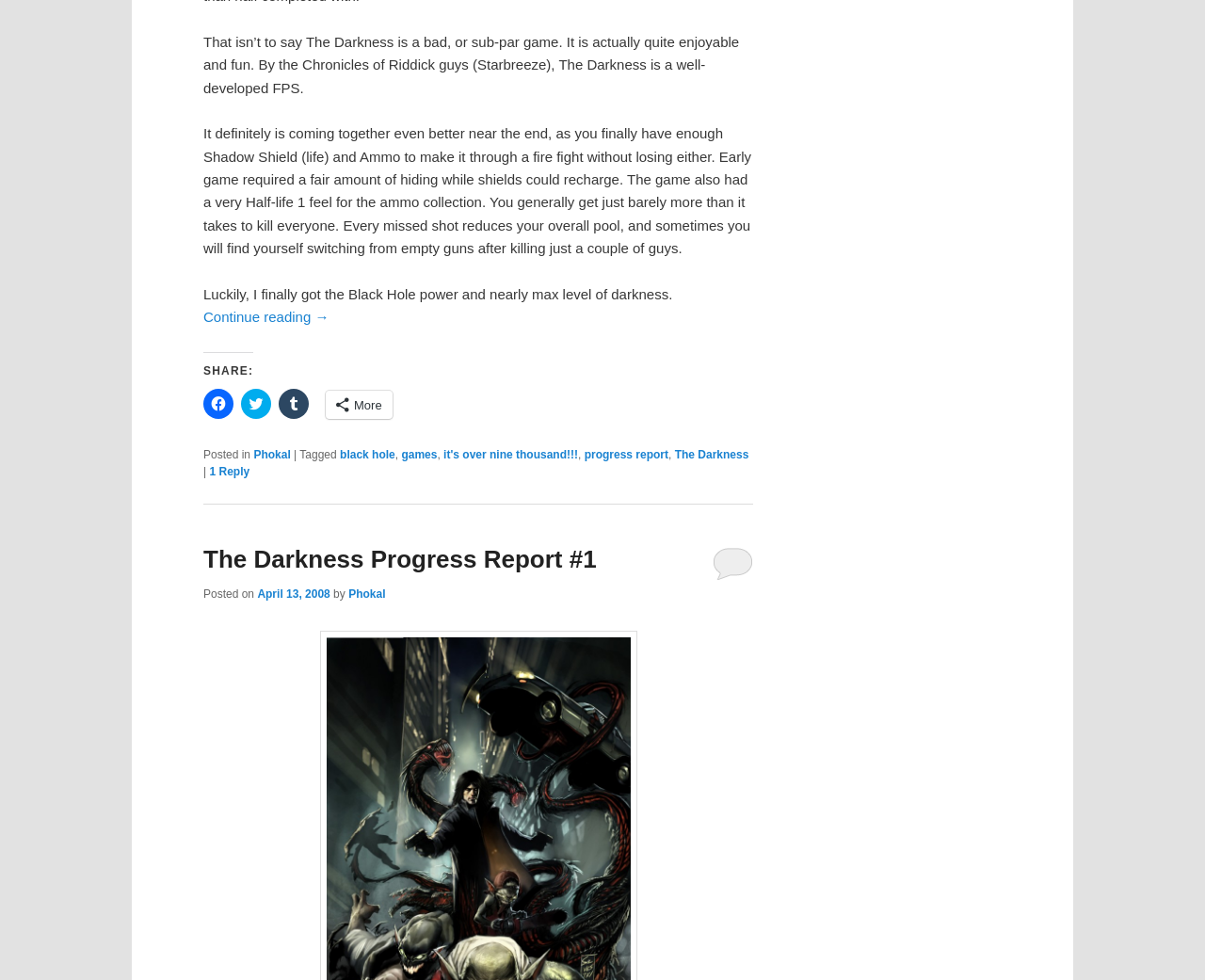Refer to the screenshot and answer the following question in detail:
What is the date of the post?

The date of the post is mentioned in the HeaderAsNonLandmark section, specifically in the link element with the text 'April 13, 2008', which is also marked as a time element.